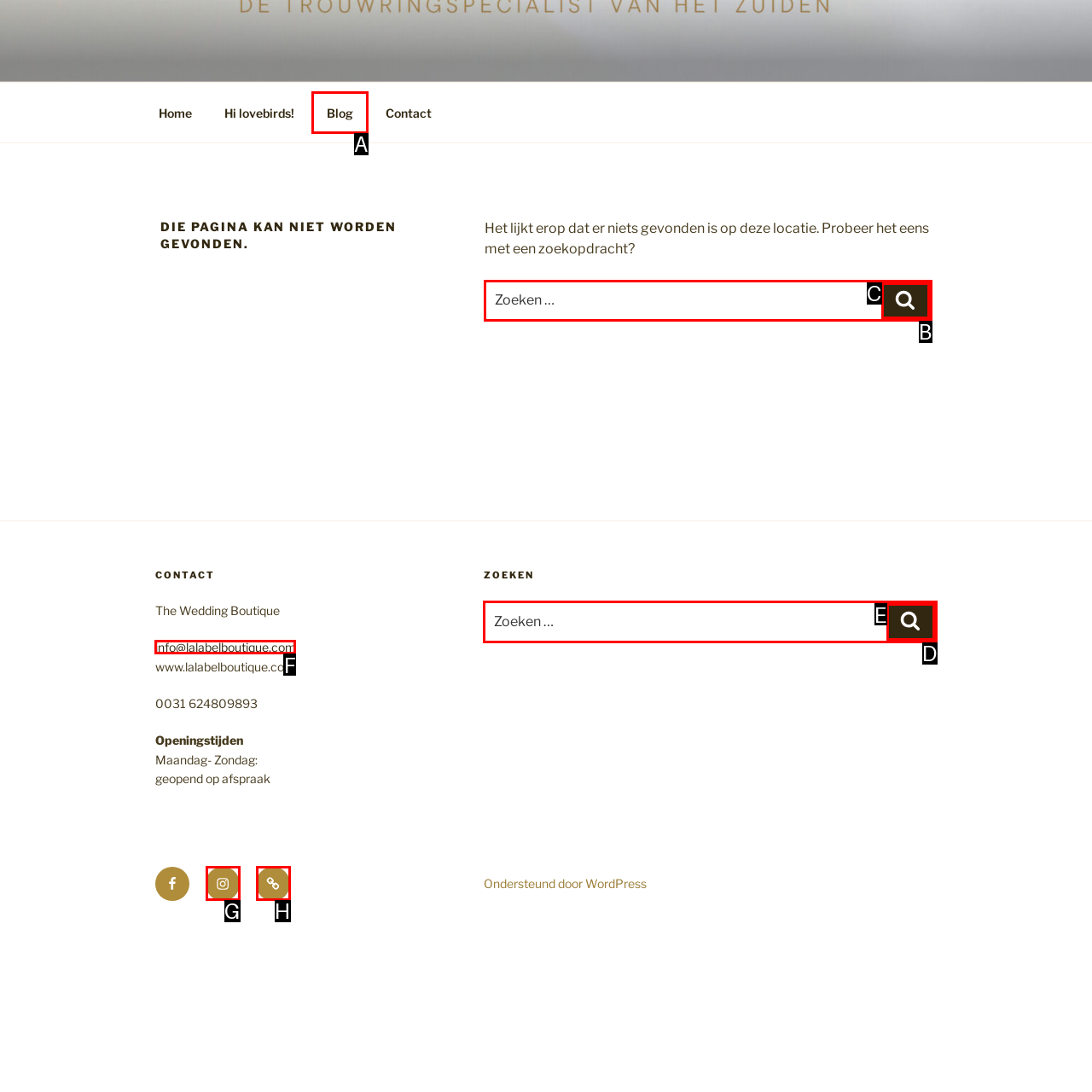Indicate which red-bounded element should be clicked to perform the task: Contact The Wedding Boutique Answer with the letter of the correct option.

F